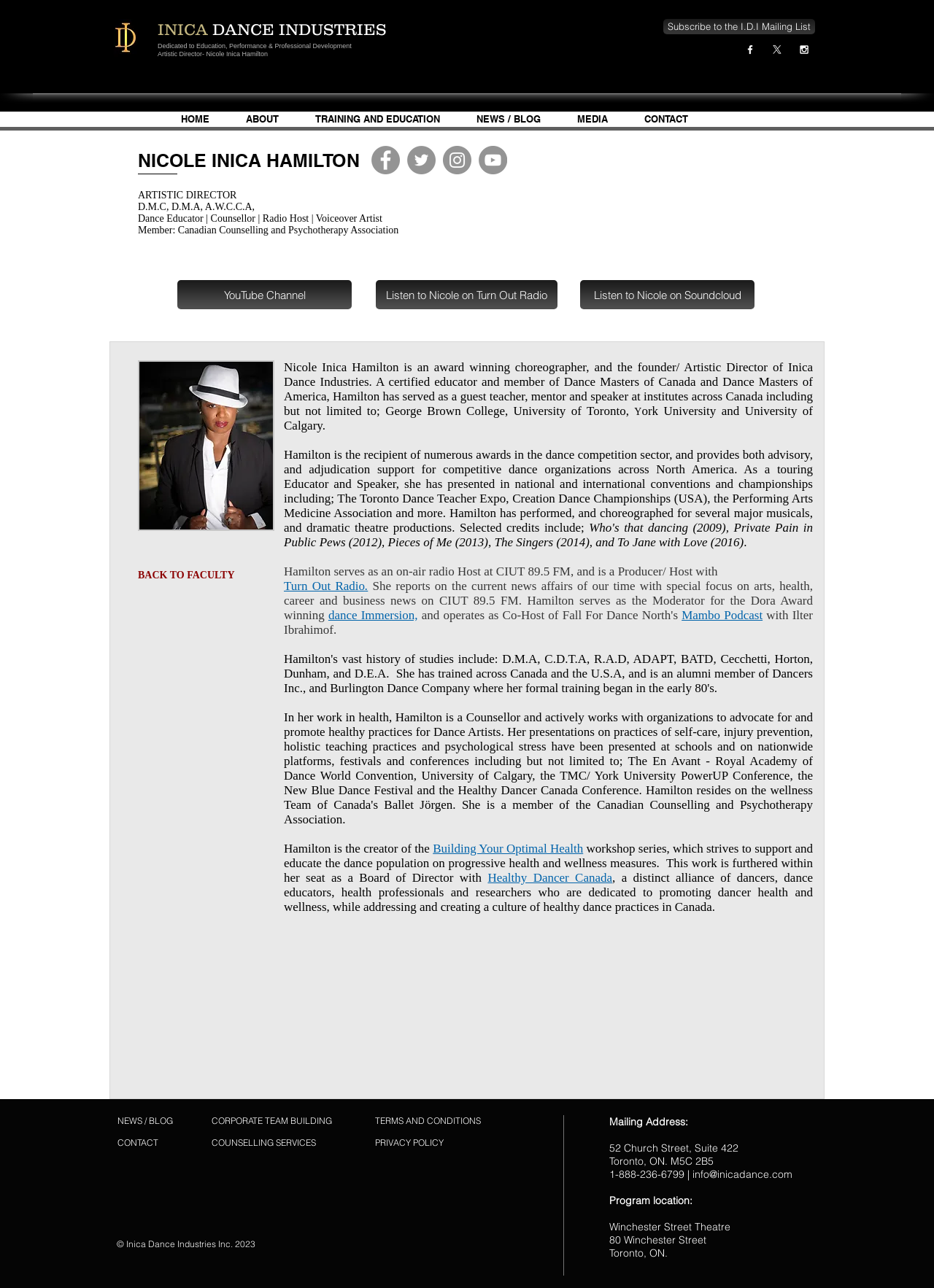What is Nicole Inica Hamilton's profession?
Based on the image, answer the question with as much detail as possible.

Nicole Inica Hamilton's profession can be found in the static text element with the text 'Dance Educator | Counsellor | Radio Host | Voiceover Artist' located below the heading element with her name.